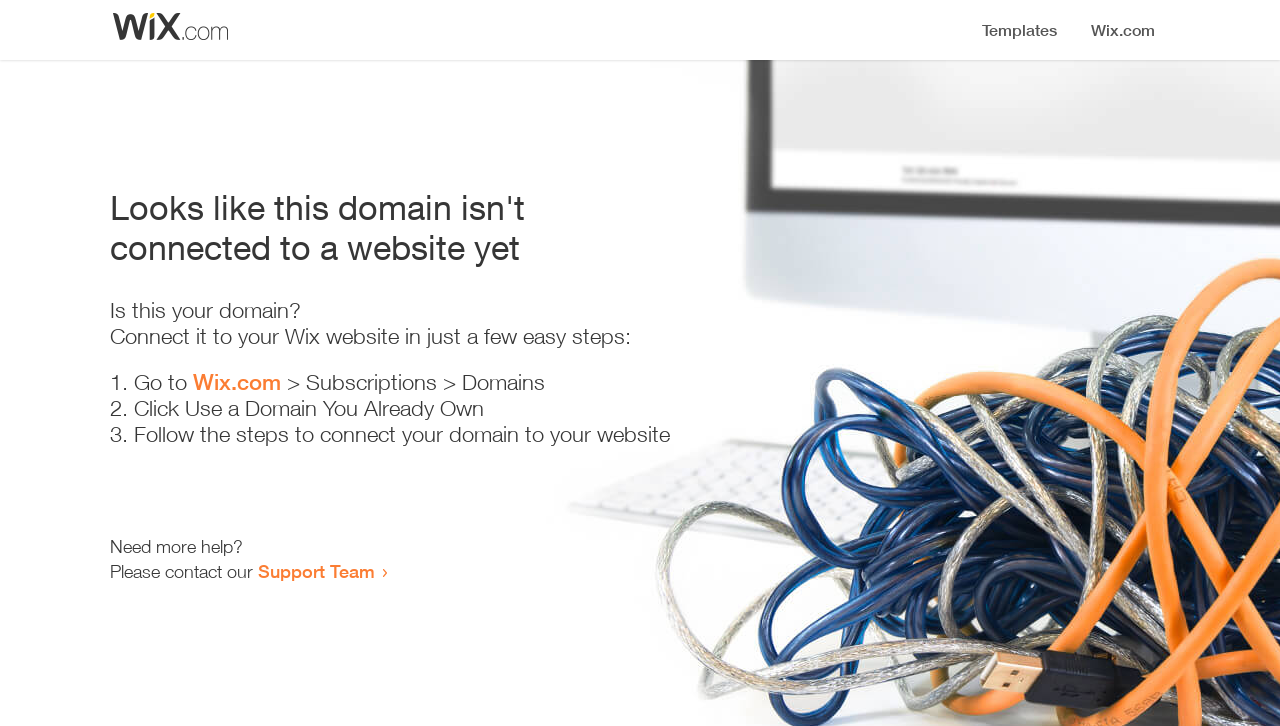Offer an extensive depiction of the webpage and its key elements.

The webpage appears to be an error page, indicating that a domain is not connected to a website yet. At the top, there is a small image, likely a logo or icon. Below the image, a prominent heading reads "Looks like this domain isn't connected to a website yet". 

Underneath the heading, a series of instructions are provided to connect the domain to a Wix website. The instructions are divided into three steps, each marked with a numbered list marker (1., 2., and 3.). The first step involves going to Wix.com, followed by navigating to Subscriptions and then Domains. The second step is to click "Use a Domain You Already Own", and the third step is to follow the instructions to connect the domain to the website.

At the bottom of the page, there is a section offering additional help. It starts with the text "Need more help?" and provides a link to contact the Support Team.